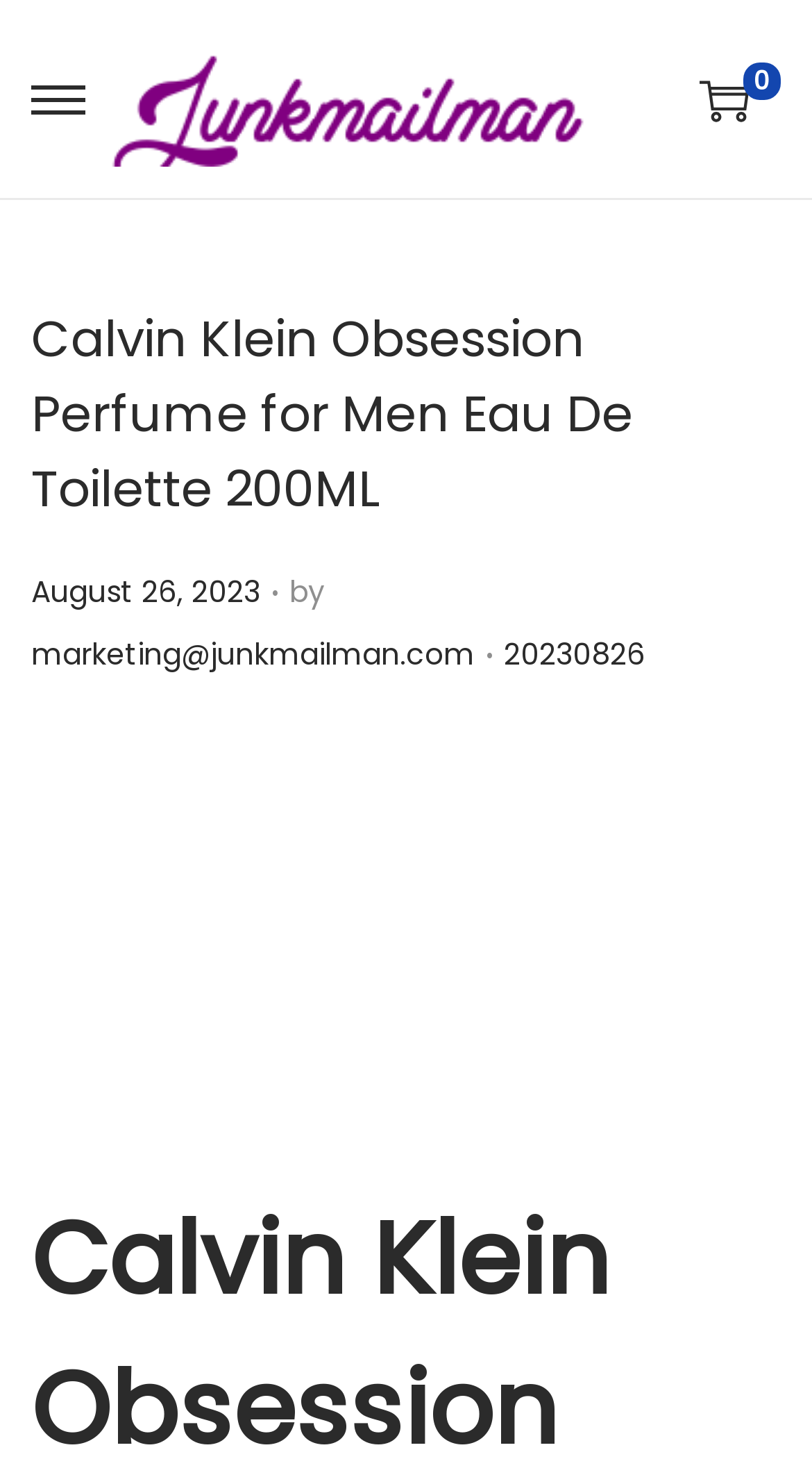Generate a thorough caption detailing the webpage content.

The webpage is about Calvin Klein Obsession Perfume for Men Eau De Toilette 200ML. At the top, there are two links, "Skip to navigation" and "Skip to content", positioned side by side, almost centered horizontally. Below them, there is a link to "junkmailman" with an accompanying image, taking up most of the width of the page.

On the right side of the page, there is a link with a number "0" and an accompanying image. Below this, there is a heading that displays the product name, "Calvin Klein Obsession Perfume for Men Eau De Toilette 200ML", which is also a link. This heading spans most of the width of the page.

Under the heading, there is a section with several elements. On the left, there is a static text "Posted on" followed by a link to the date "August 26, 2023", which also contains a time element. Next to the date, there is a static text "." and then a static text "by". Further to the right, there is a link to an email address "marketing@junkmailman.com".

On the right side of this section, there is a static text "Posted in" followed by a link to "20230826". Below this section, there is a search box that spans most of the width of the page.